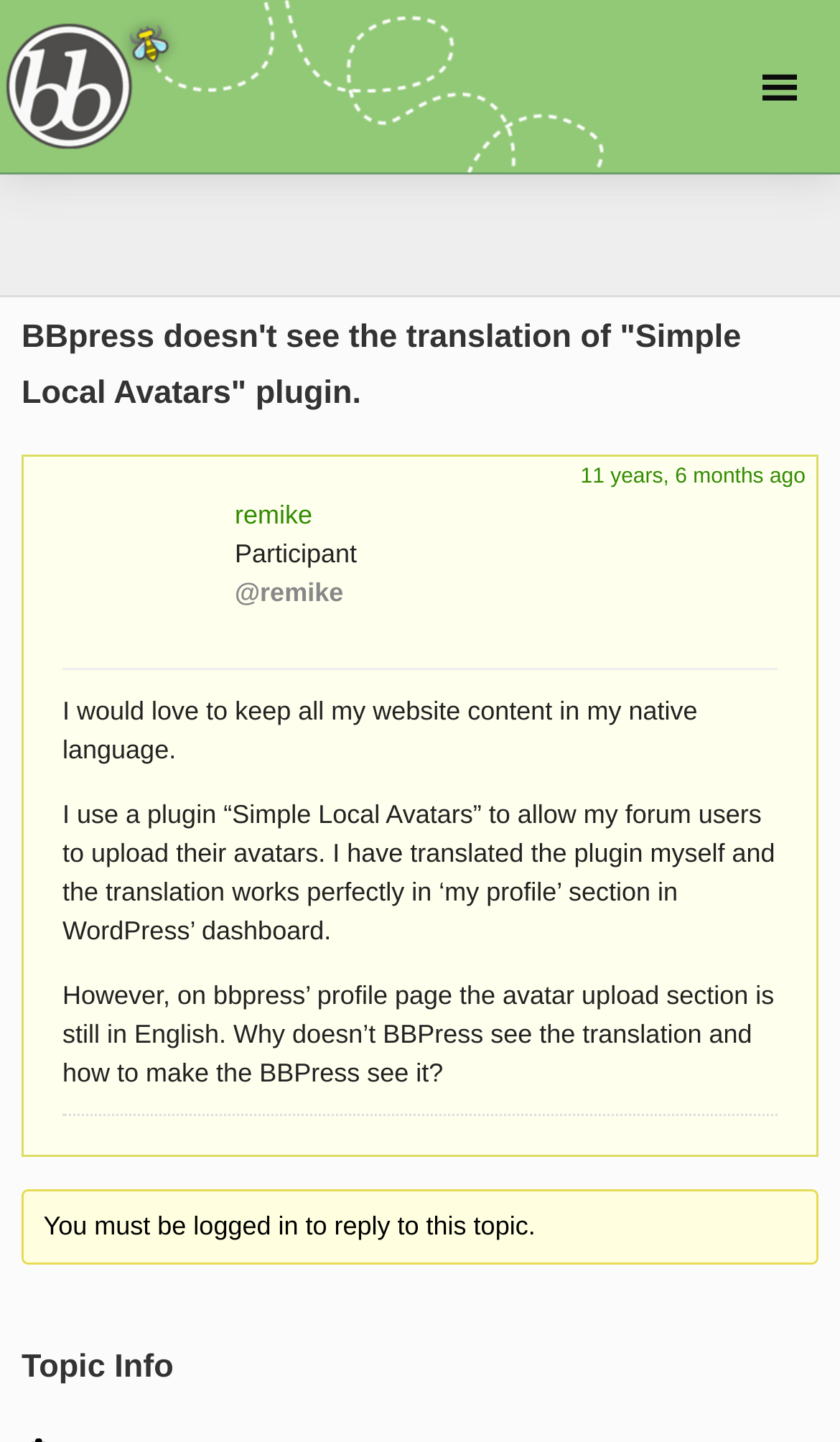Generate a thorough caption that explains the contents of the webpage.

This webpage appears to be a forum discussion page, specifically a topic page on bbPress.org. At the top right corner, there is a link with a icon and the text "bbPress.org". Below it, there is a heading that displays the topic title "BBpress doesn't see the translation of "Simple Local Avatars" plugin.". 

On the left side, there is a section that shows the topic author's information, including a link to the author's profile "remike", a label "Participant", and the author's username "@remike". 

To the right of the author's information, there is a link that displays the time the topic was posted, "11 years, 6 months ago". Below it, there are three paragraphs of text that describe the topic. The first paragraph explains the author's desire to keep their website content in their native language. The second paragraph describes the use of a plugin "Simple Local Avatars" to allow users to upload their avatars, and how the translation works in the WordPress dashboard. The third paragraph asks why the translation doesn't work on the bbPress profile page and how to fix it.

At the bottom of the page, there is a notice that says "You must be logged in to reply to this topic." Above it, there is a heading "Topic Info" and a vertical menu with an option "Anonymous".